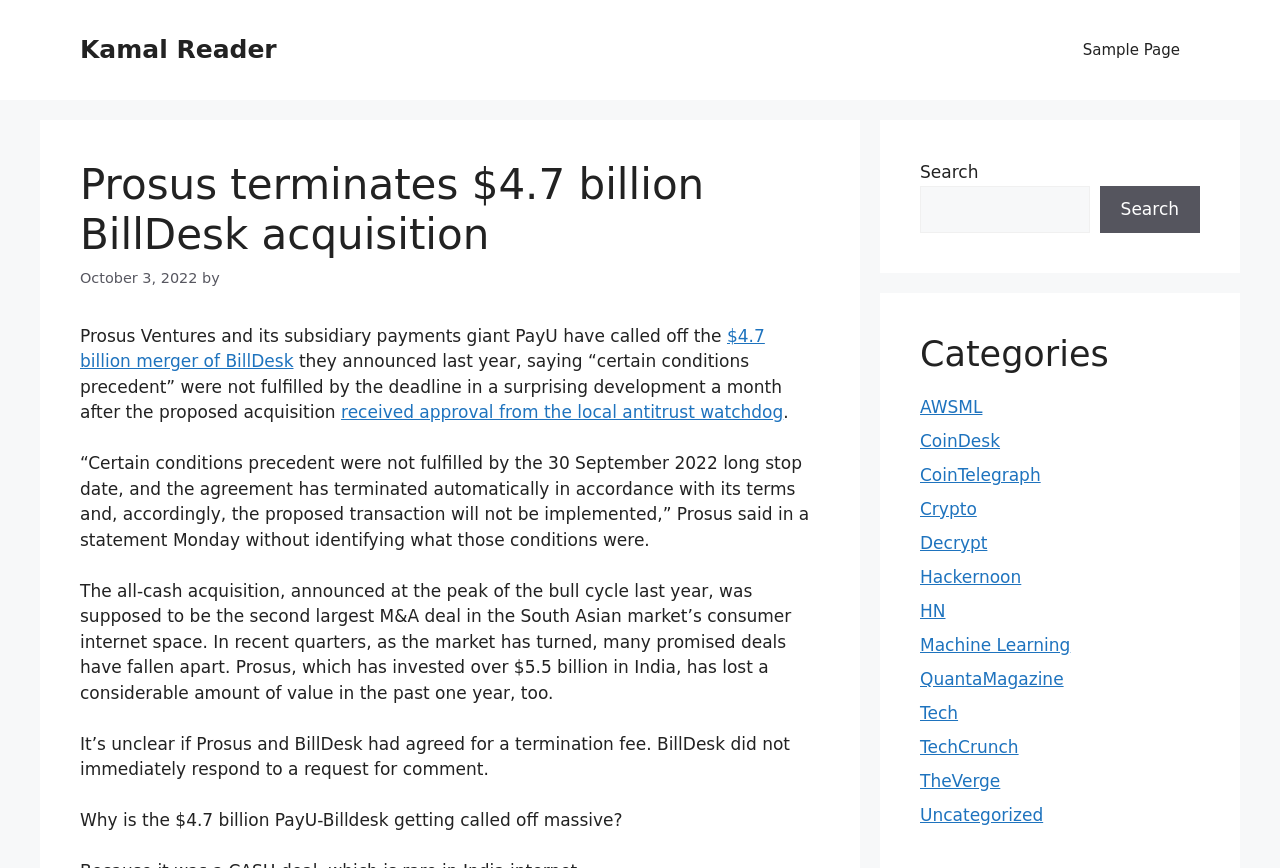Determine the bounding box coordinates of the UI element that matches the following description: "Decrypt". The coordinates should be four float numbers between 0 and 1 in the format [left, top, right, bottom].

[0.719, 0.614, 0.771, 0.637]